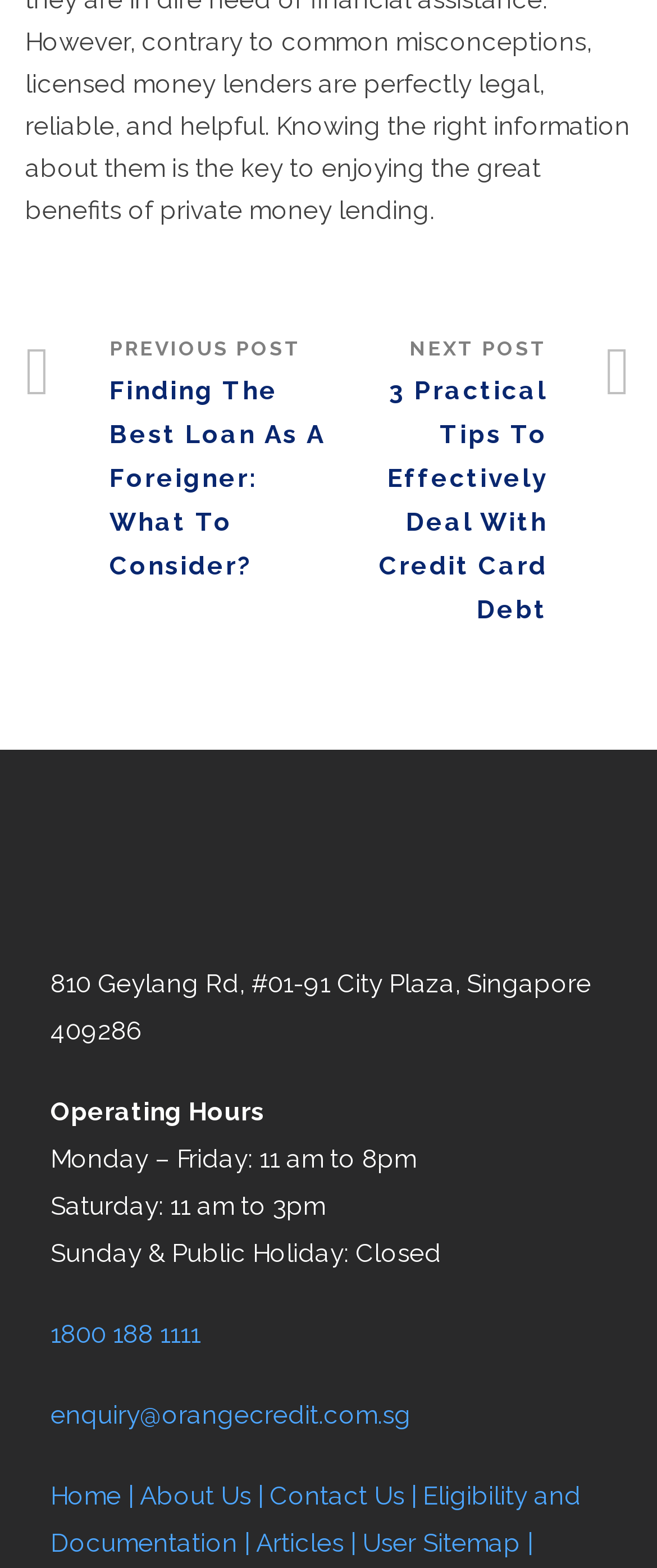What is the address of the office?
Using the image, answer in one word or phrase.

810 Geylang Rd, #01-91 City Plaza, Singapore 409286